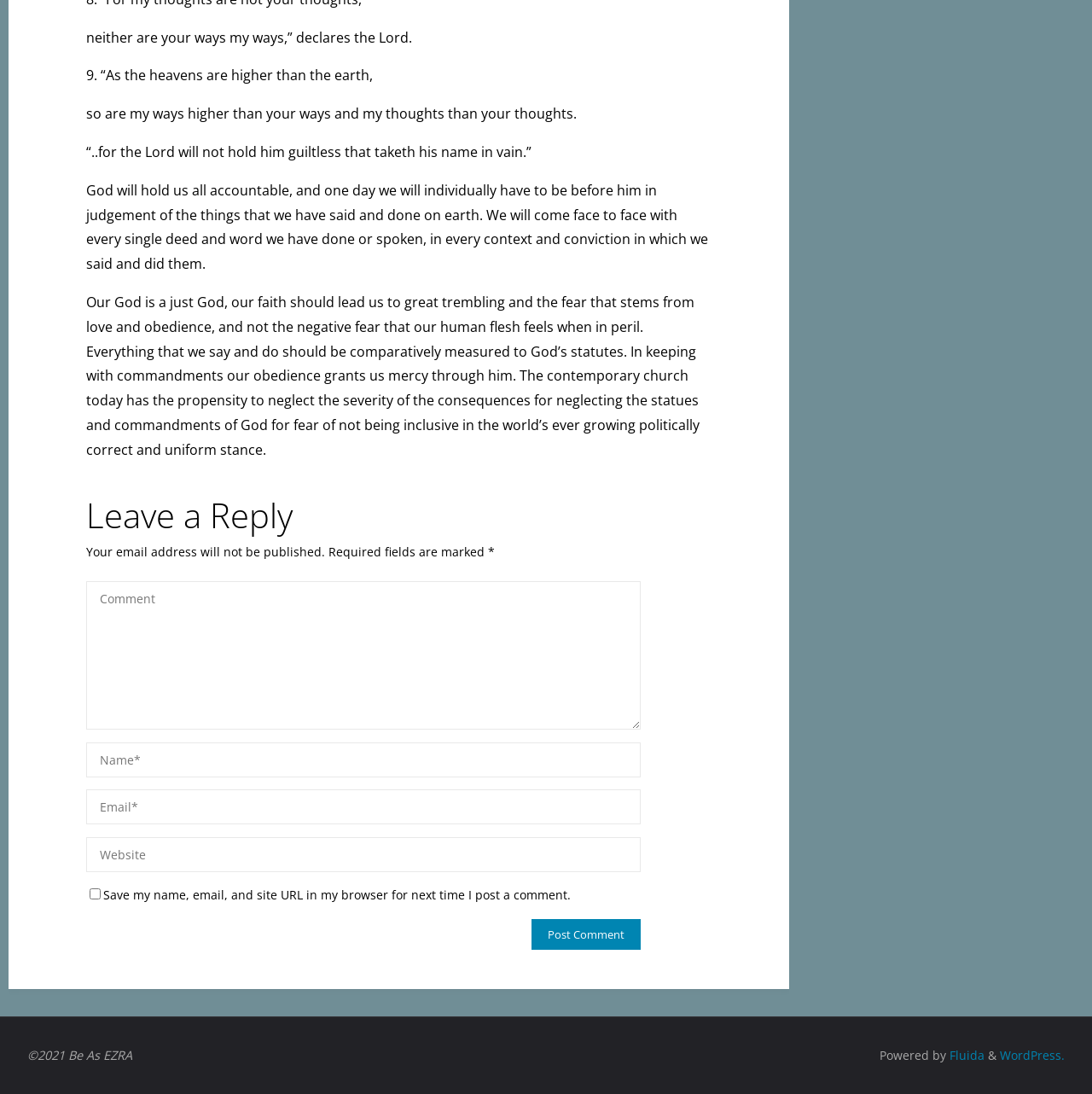What is the purpose of the checkbox?
Carefully analyze the image and provide a detailed answer to the question.

The checkbox is labeled 'Save my name, email, and site URL in my browser for next time I post a comment', indicating that its purpose is to allow users to save their information for future comments.